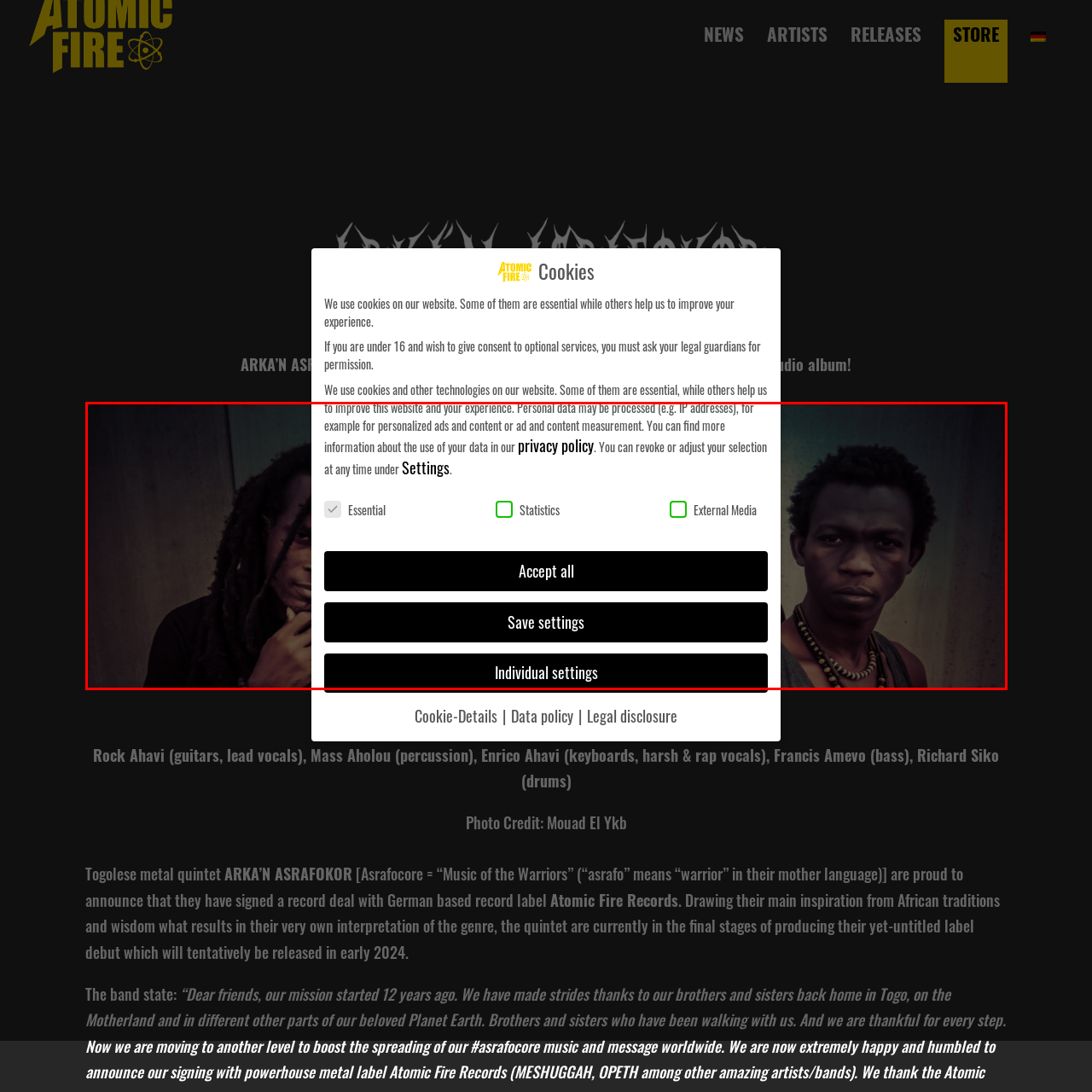Create a detailed narrative of the image inside the red-lined box.

The image features two musicians from the Togolese metal band ARKA’N ASRAFOKOR, showcasing their unique style and cultural influence. The background blends modern and traditional elements, reflecting their musical roots. Below the image, a privacy consent form is visible, indicating options for essential cookies, statistics, and external media, alongside action buttons for accepting all settings or saving preferences. This context highlights the band's blend of contemporary and cultural aesthetics, while also emphasizing the importance of user consent in digital spaces. The musicians are positioned prominently, inviting viewers to engage with their artistic identity.